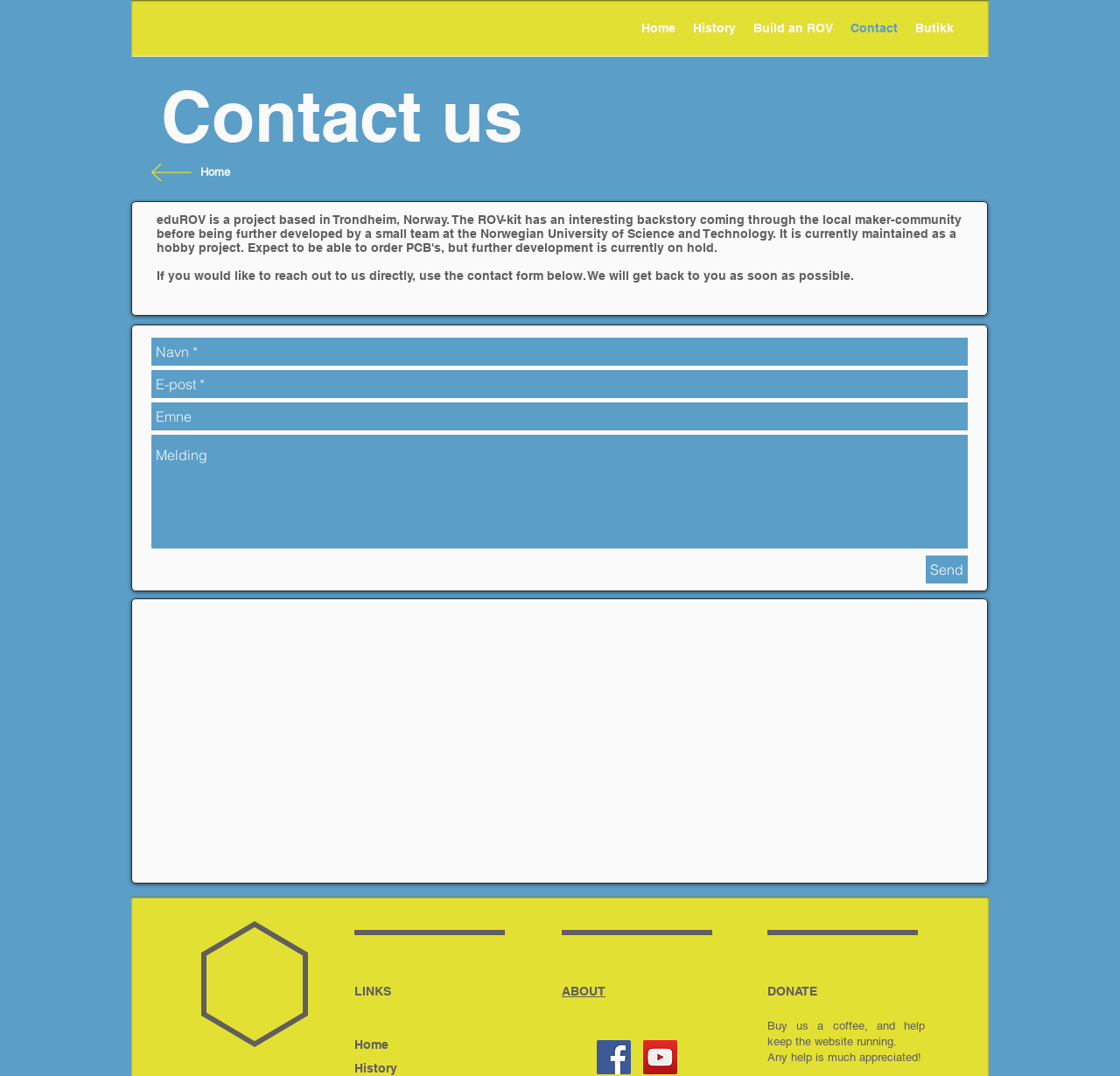Please locate the clickable area by providing the bounding box coordinates to follow this instruction: "Click the Contact link".

[0.752, 0.002, 0.809, 0.05]